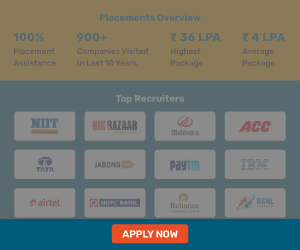Give a thorough explanation of the image.

The image presents a visually appealing overview of placement statistics and opportunities for students, highlighting key metrics that underscore the effectiveness of the placement assistance program. It emphasizes "100% Placement Assistance" and notes that over 900 companies have visited the institution over the last decade, showcasing the extensive reach and support available to graduates.

The highest package offered is prominently displayed at ₹36 LPA, signifying the potential for lucrative job placements, while the average package is noted at ₹4 LPA, offering insights into the typical earnings students can expect upon graduation. 

The image also features a selection of esteemed top recruiters, including notable companies such as NIIT, Big Bazaar, Tata, and HDFC Bank, which are strategically arranged to catch the viewer's attention. This section not only highlights the caliber of organizations participating in the placement process but also aims to instill confidence in prospective students regarding their future career prospects.

At the bottom, an inviting "APPLY NOW" button is prominently displayed in orange, encouraging prospective candidates to take immediate action towards enrolling in the program. The combination of these elements creates a compelling call to action for potential applicants considering their educational advancement in partnership with reputable industry players.